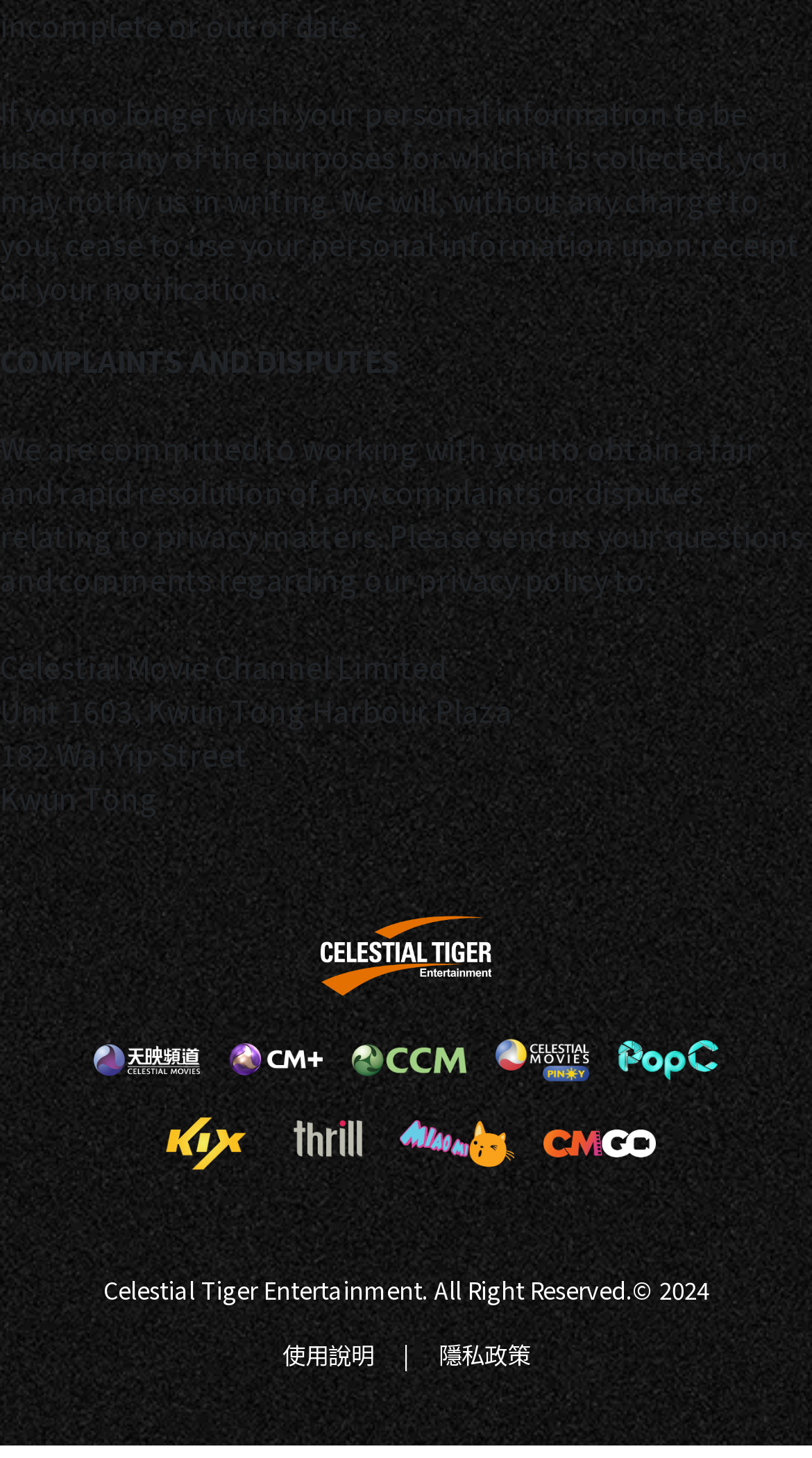Please provide a detailed answer to the question below by examining the image:
What is the company name?

The company name can be found in the text 'Celestial Movie Channel Limited' which is located at the top of the webpage, indicating the company's name and address.